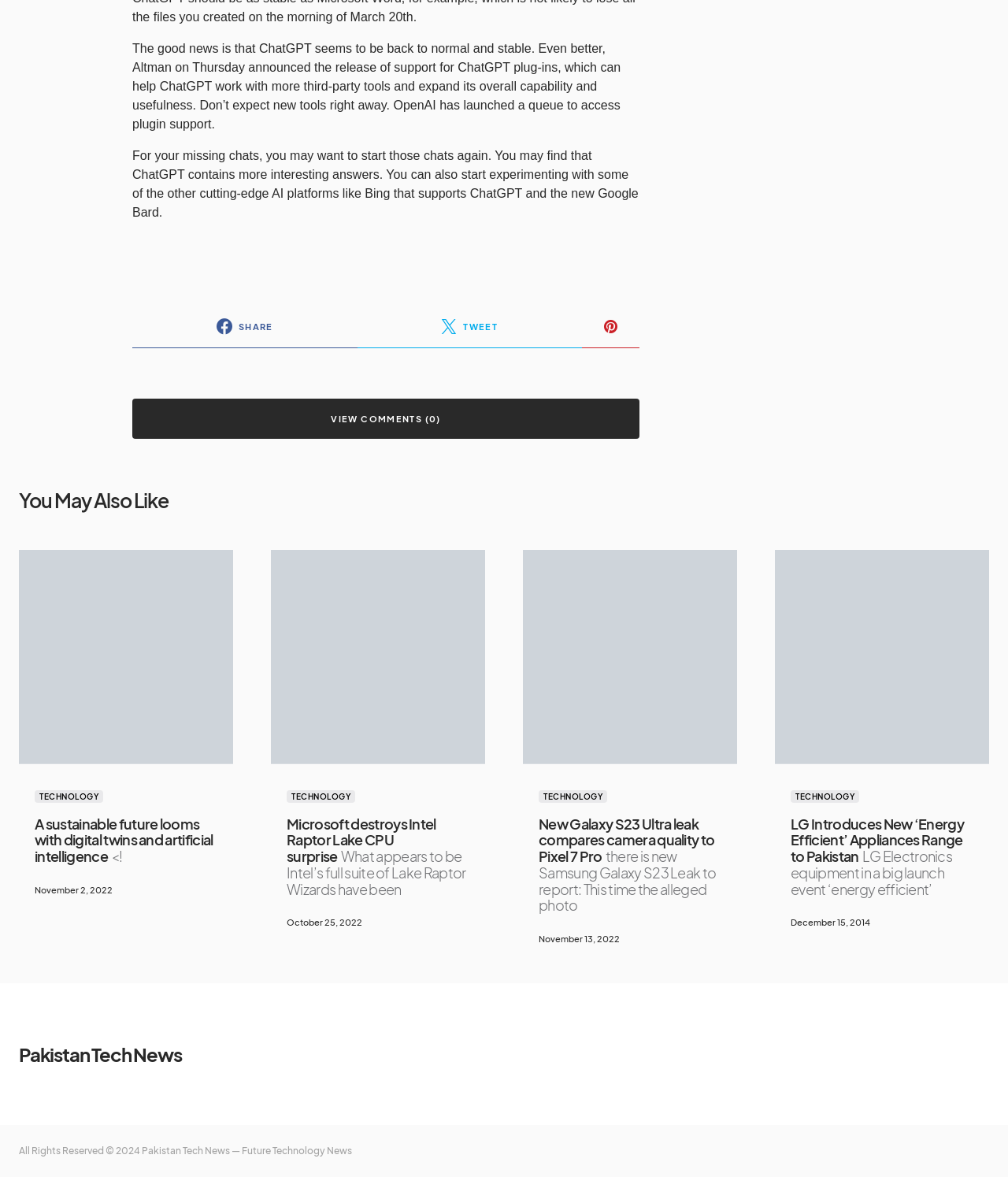Please pinpoint the bounding box coordinates for the region I should click to adhere to this instruction: "Tweet the article".

[0.354, 0.258, 0.577, 0.296]